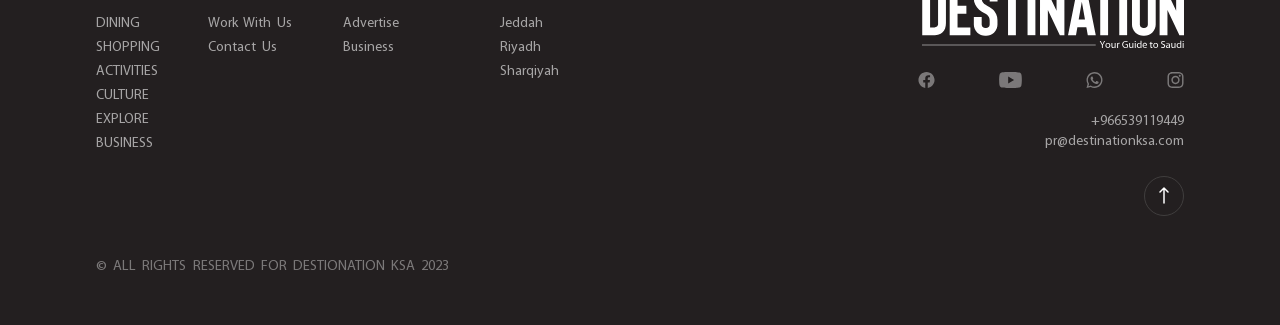Refer to the screenshot and give an in-depth answer to this question: What is the purpose of the button at the bottom right?

There is a button at the bottom right of the webpage, but its purpose is not explicitly stated. It might be a button to submit a form or to navigate to another page, but without more context, it's difficult to determine its exact purpose.